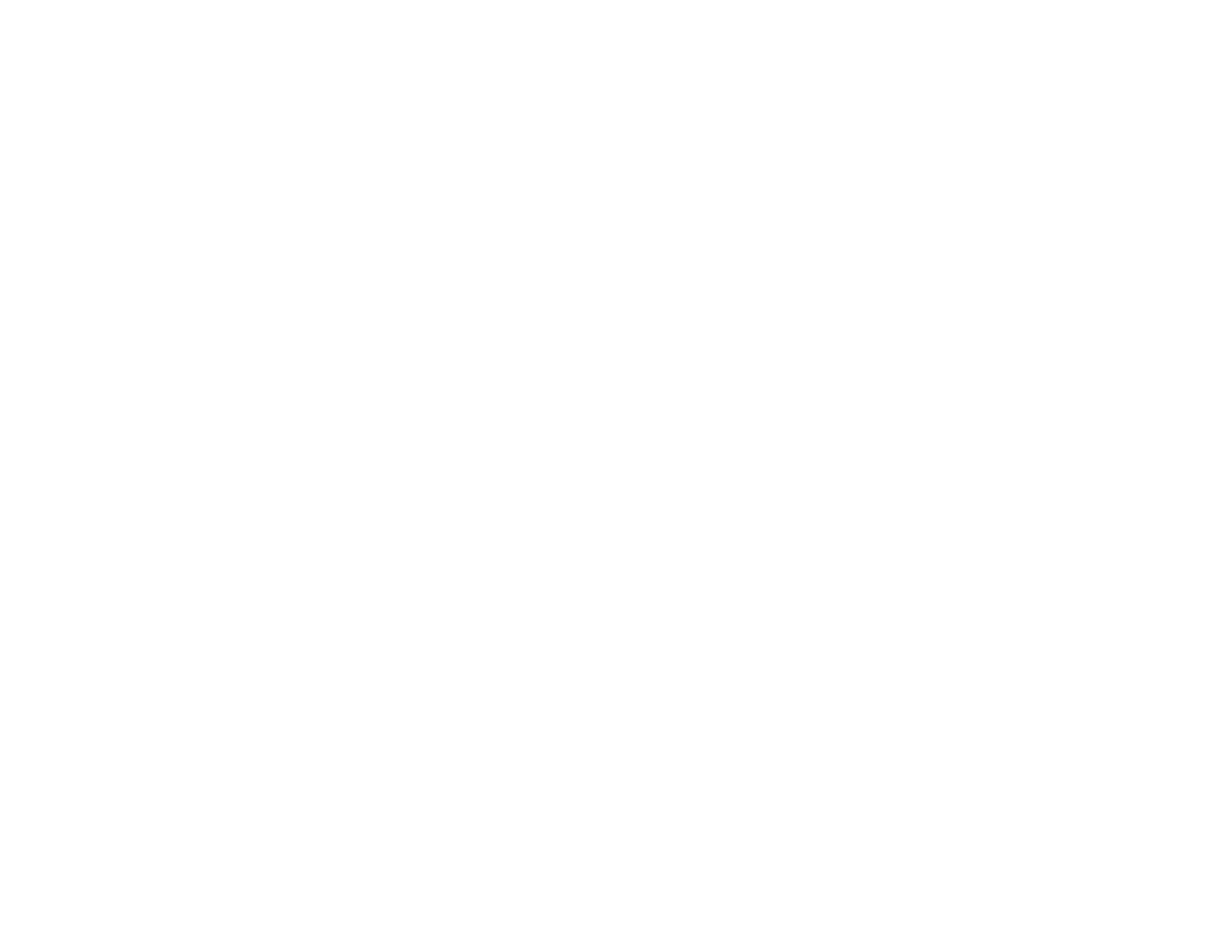Please provide a comprehensive response to the question based on the details in the image: What is the focus of the 'Protecting our Native Taonga' section?

I read the text in the 'Protecting our Native Taonga' section and found that it mentions volunteer Peter Coburn's efforts in installing traps to control predators. This suggests that the focus of this section is on predator control.